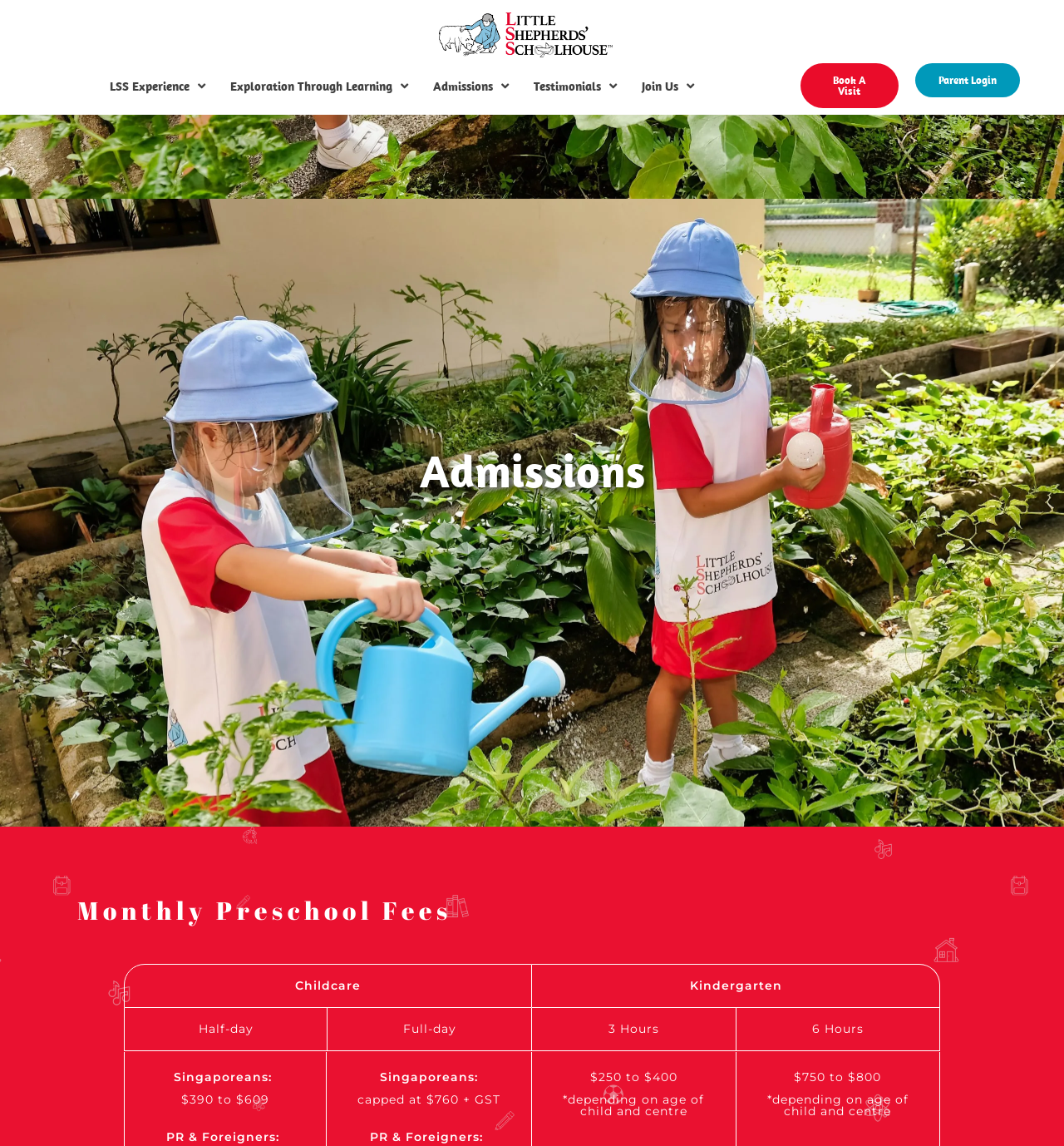What is the purpose of the 'Book A Visit' link?
Respond to the question with a single word or phrase according to the image.

To book a visit